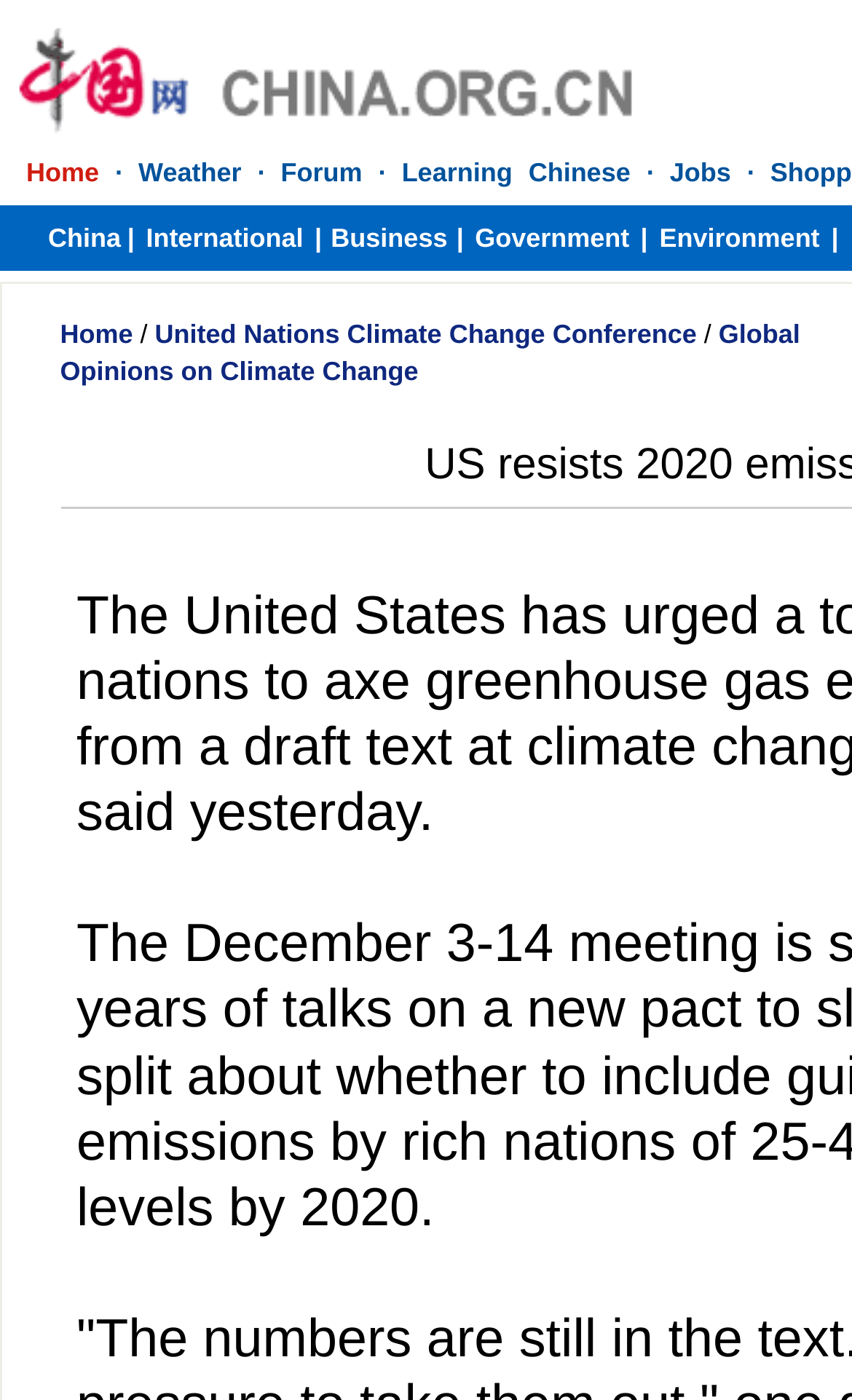Indicate the bounding box coordinates of the element that needs to be clicked to satisfy the following instruction: "Click on the Home link". The coordinates should be four float numbers between 0 and 1, i.e., [left, top, right, bottom].

[0.031, 0.112, 0.116, 0.133]